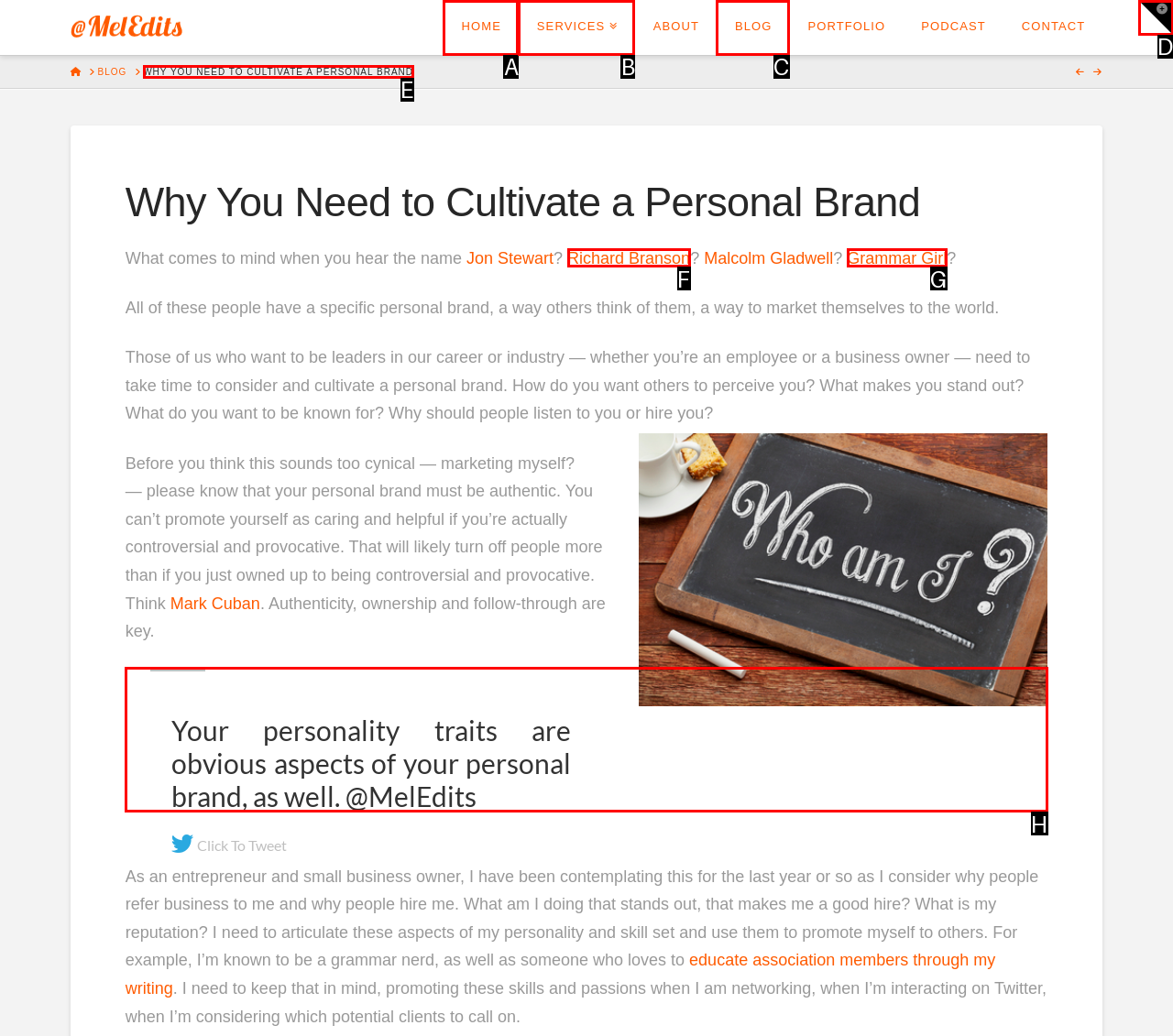Using the provided description: alt="Biz RapidX", select the most fitting option and return its letter directly from the choices.

None